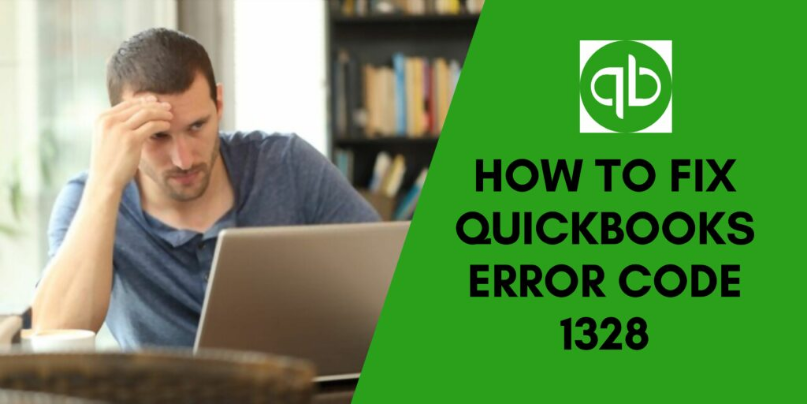Provide an in-depth description of the image.

The image features a concerned individual seated at a desk, focused intently on a laptop, embodying the frustrations that often accompany software errors. The background showcases a cozy setting with bookshelves, enhancing the relatable atmosphere of working from home. Prominently displayed on the right side of the image is a green panel featuring a logo associated with QuickBooks, accompanied by bold text reading "HOW TO FIX QUICKBOOKS ERROR CODE 1328." This text suggests that the image is part of an informative guide aimed at resolving QuickBooks Error Code 1328, a common issue that users may encounter during installation or updates of the QuickBooks software.